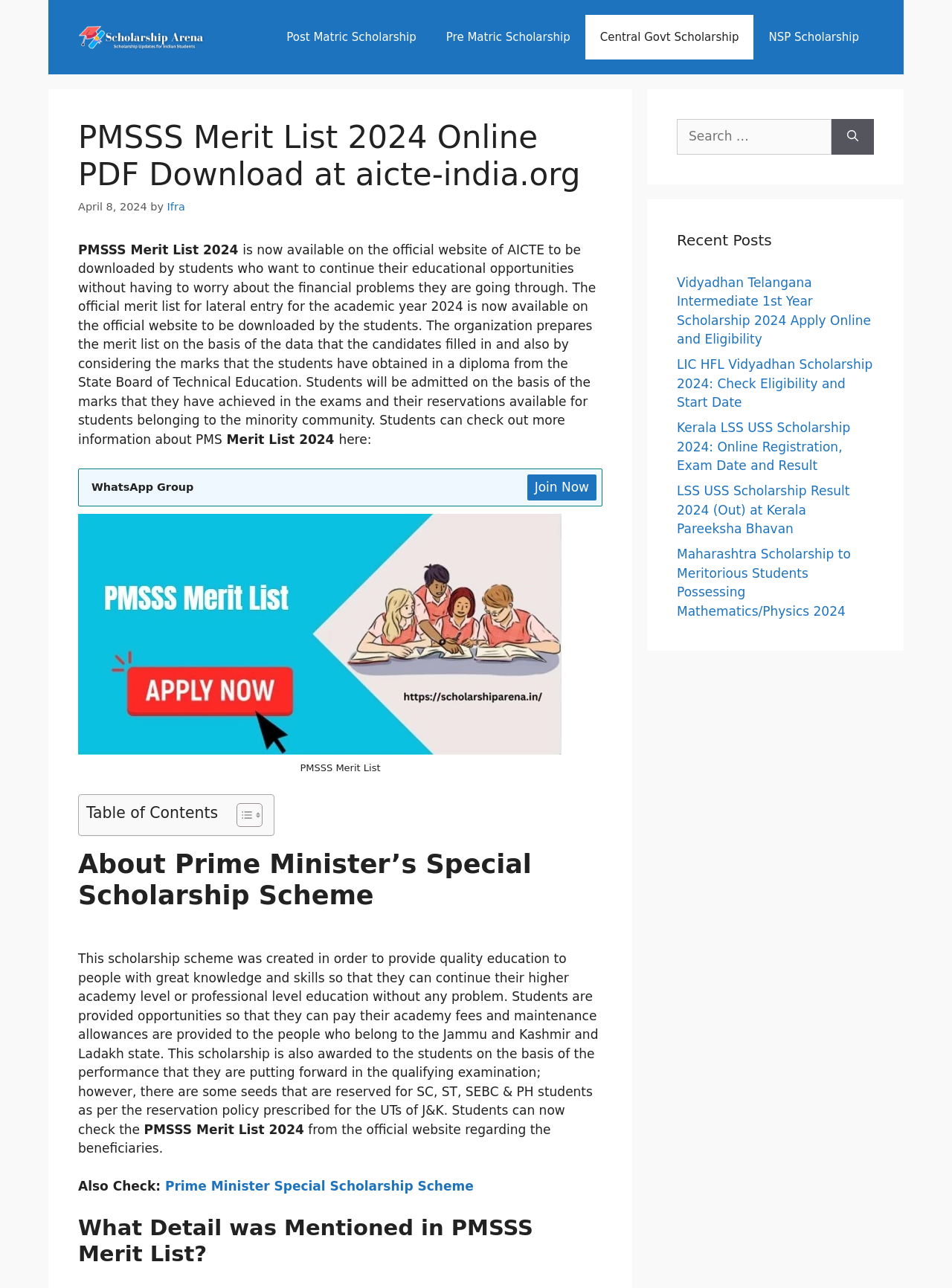Respond to the following query with just one word or a short phrase: 
What is the name of the scholarship scheme?

Prime Minister’s Special Scholarship Scheme